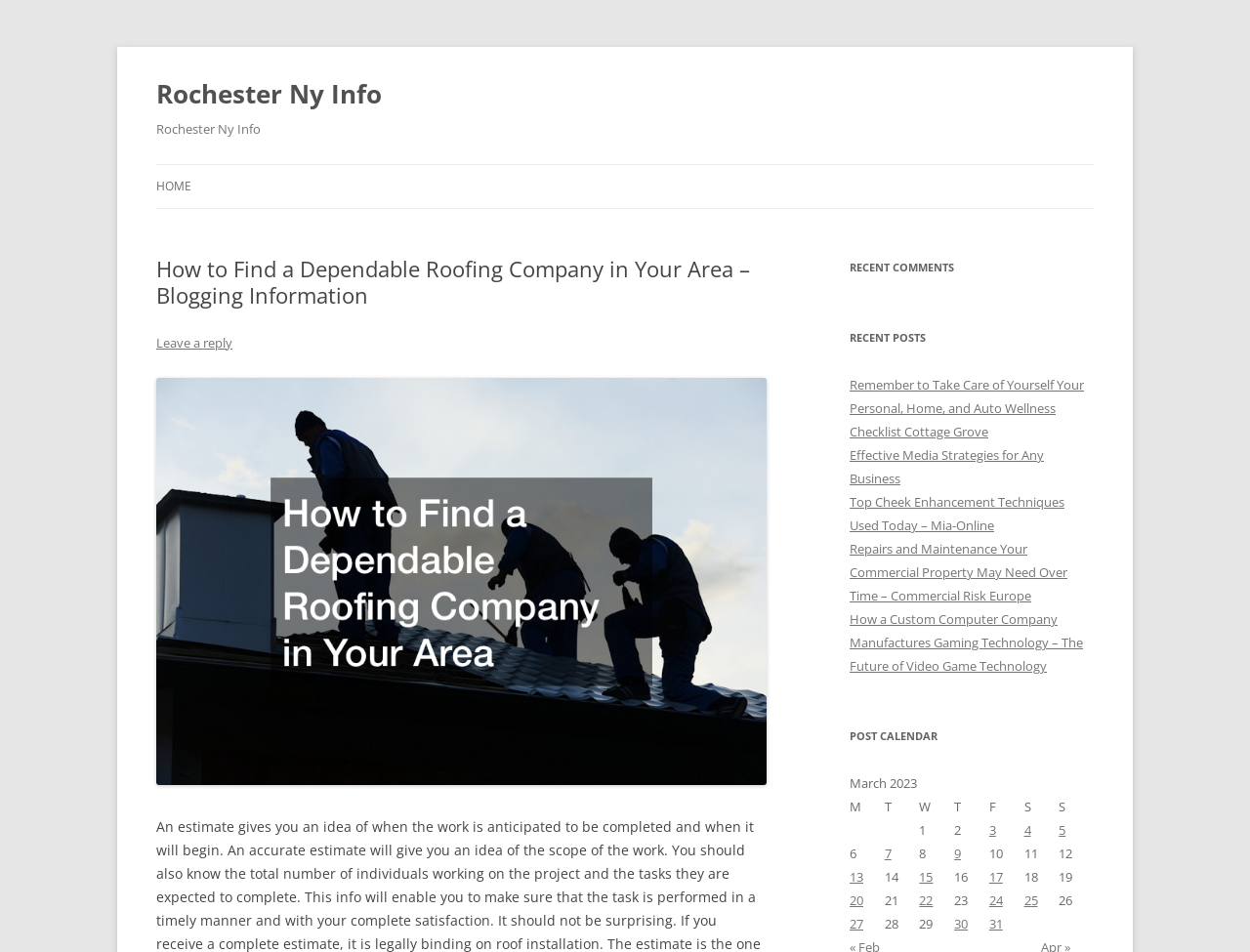Please predict the bounding box coordinates of the element's region where a click is necessary to complete the following instruction: "Leave a reply". The coordinates should be represented by four float numbers between 0 and 1, i.e., [left, top, right, bottom].

[0.125, 0.351, 0.186, 0.369]